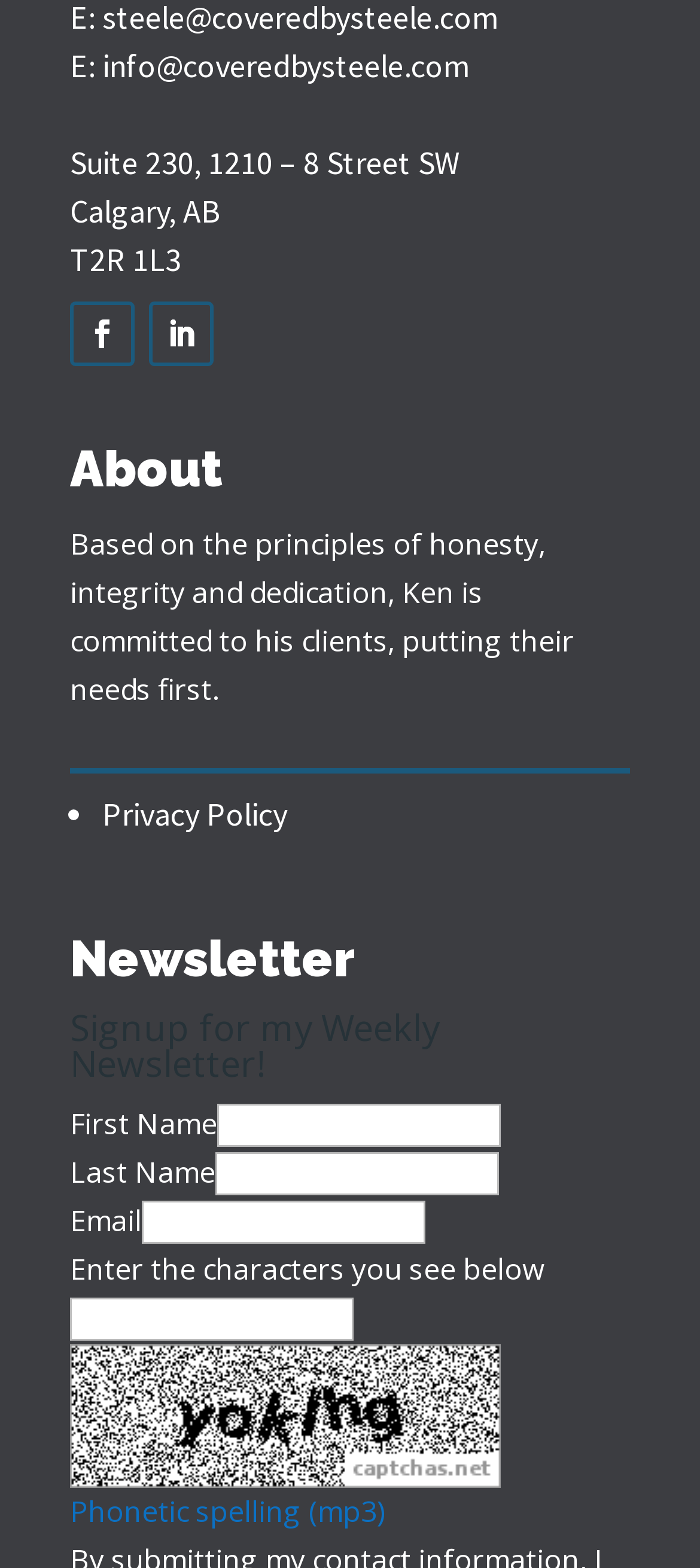Please mark the bounding box coordinates of the area that should be clicked to carry out the instruction: "Close the current window".

None